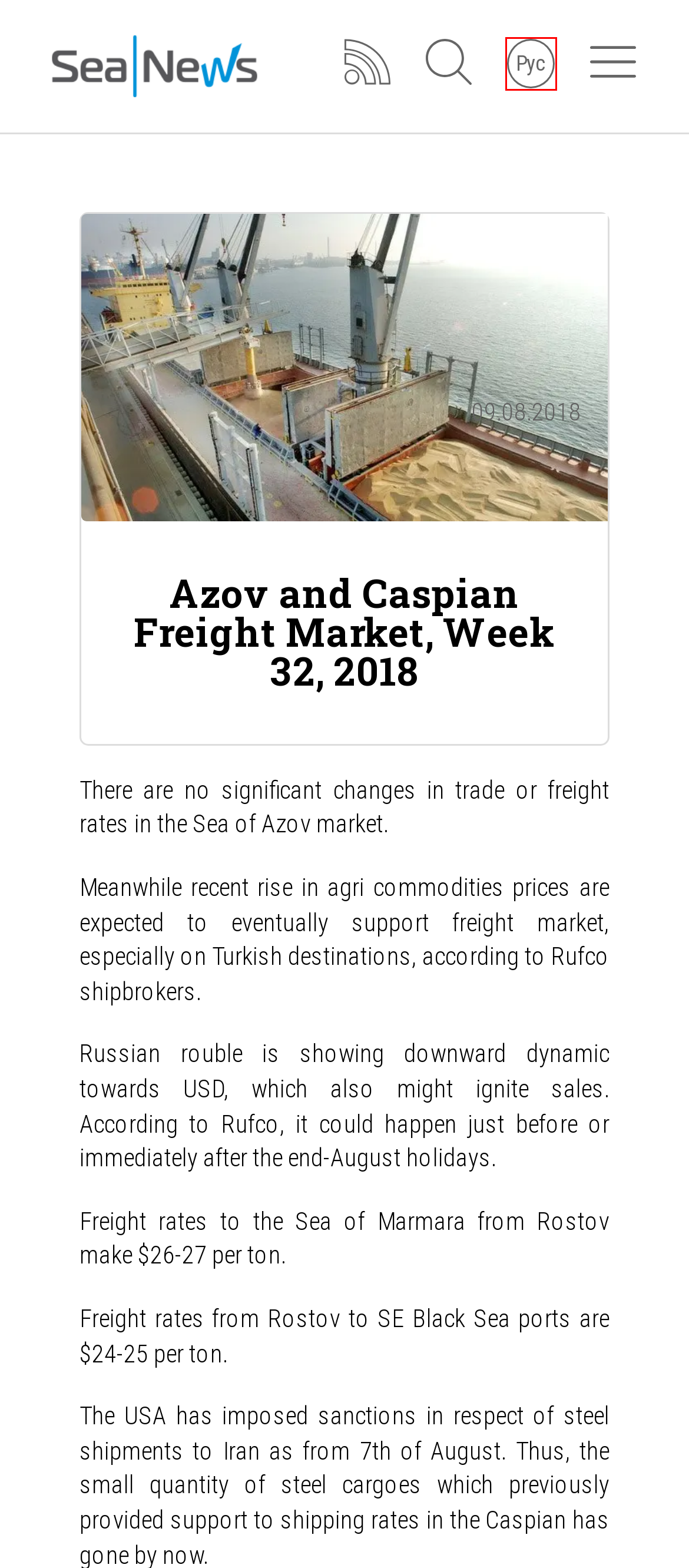You are provided with a screenshot of a webpage that has a red bounding box highlighting a UI element. Choose the most accurate webpage description that matches the new webpage after clicking the highlighted element. Here are your choices:
A. Investment Program for United Shipbuilding Corp to Be Developed – SeaNews
B. Goverment Regulation – SeaNews
C. Russia liner shipping ranking: Q1, 2009 – SeaNews
D. January – SeaNews
E. SeaNews – Information&Analysis
F. Vacancies – SeaNews
G. North-West Europe – SeaNews
H. Additional Restrictions on Russia-Finland Maritime Border – SeaNews

C